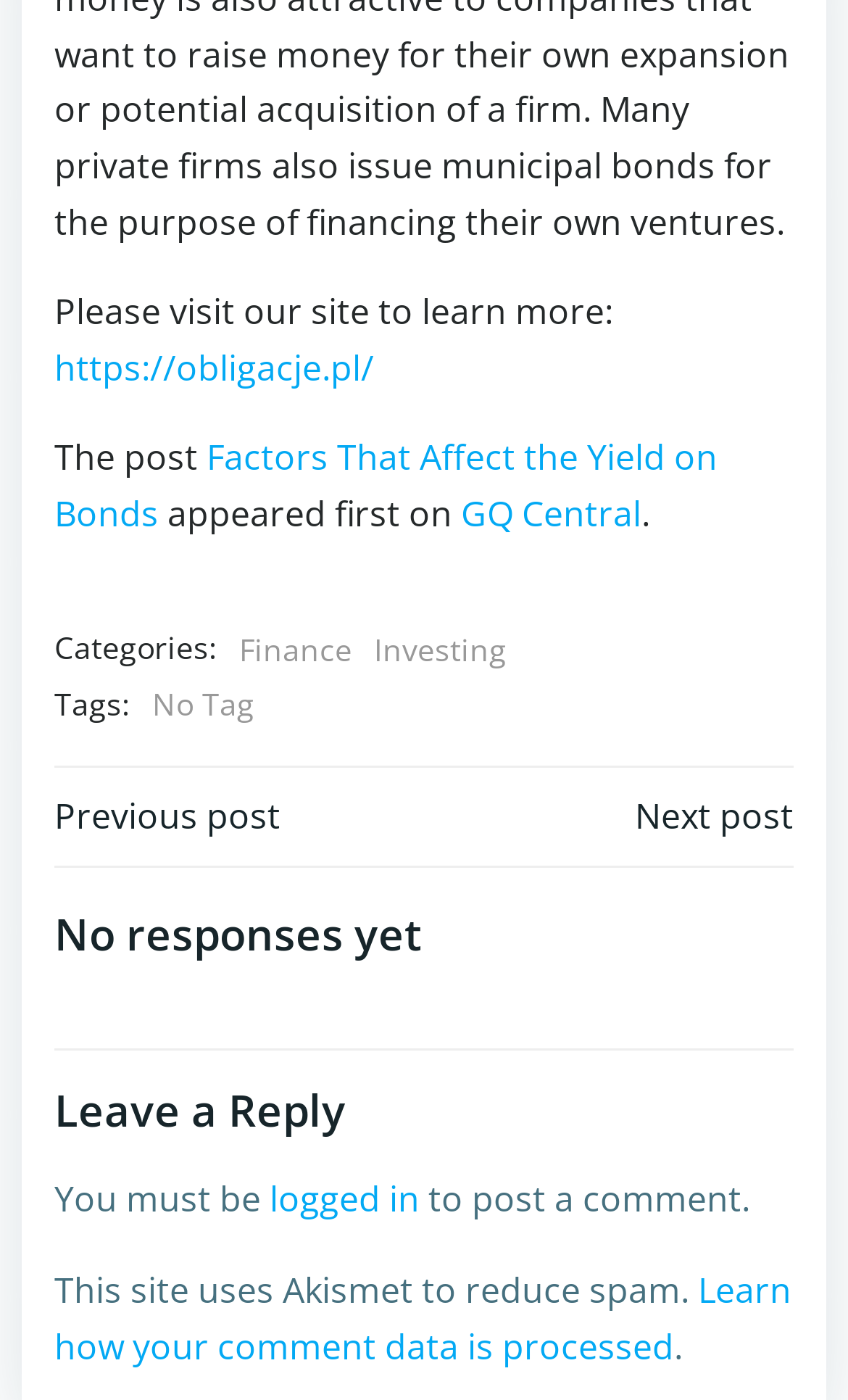Please determine the bounding box coordinates of the element's region to click in order to carry out the following instruction: "Visit the Obligacje website". The coordinates should be four float numbers between 0 and 1, i.e., [left, top, right, bottom].

[0.064, 0.245, 0.441, 0.279]